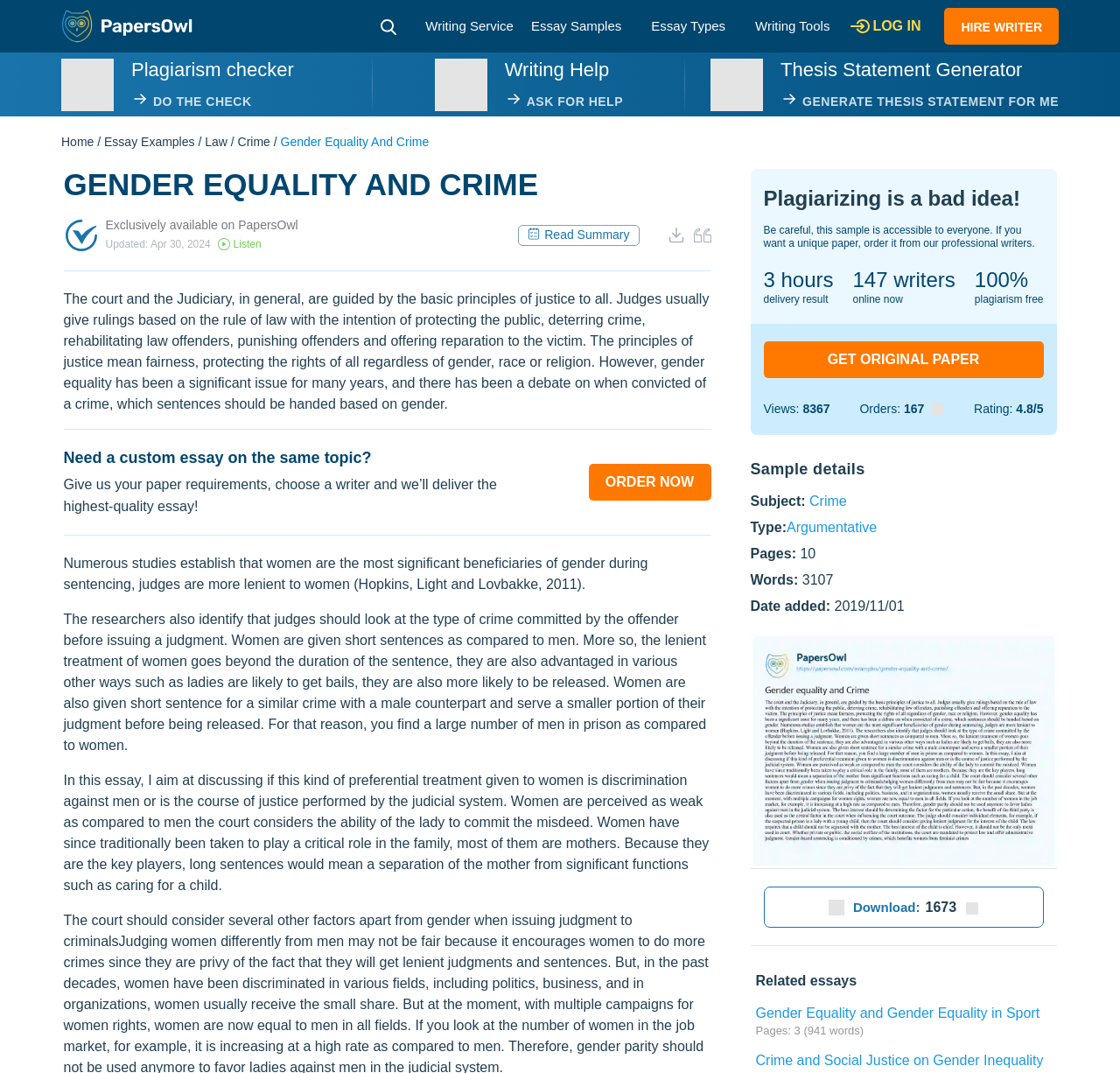What is the rating of the essay?
Based on the visual information, provide a detailed and comprehensive answer.

The rating of the essay is obtained from the static text 'Rating:' and the value '4.8/5' which is displayed next to it.